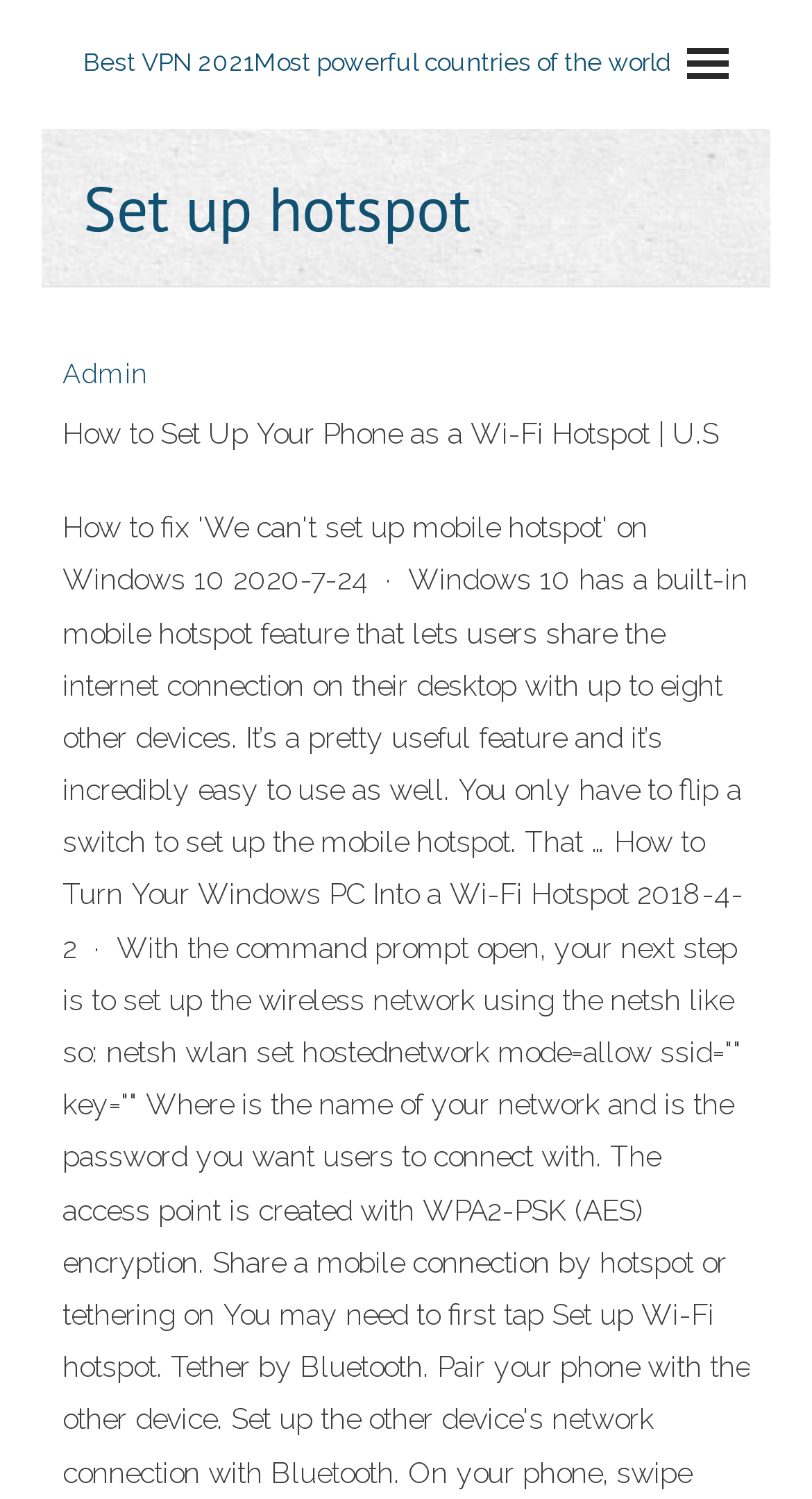Using the elements shown in the image, answer the question comprehensively: What is the operating system mentioned in the webpage?

The webpage provides guides and tutorials on how to set up the mobile hotspot feature on Windows 10, indicating that the operating system being referred to is Windows 10.